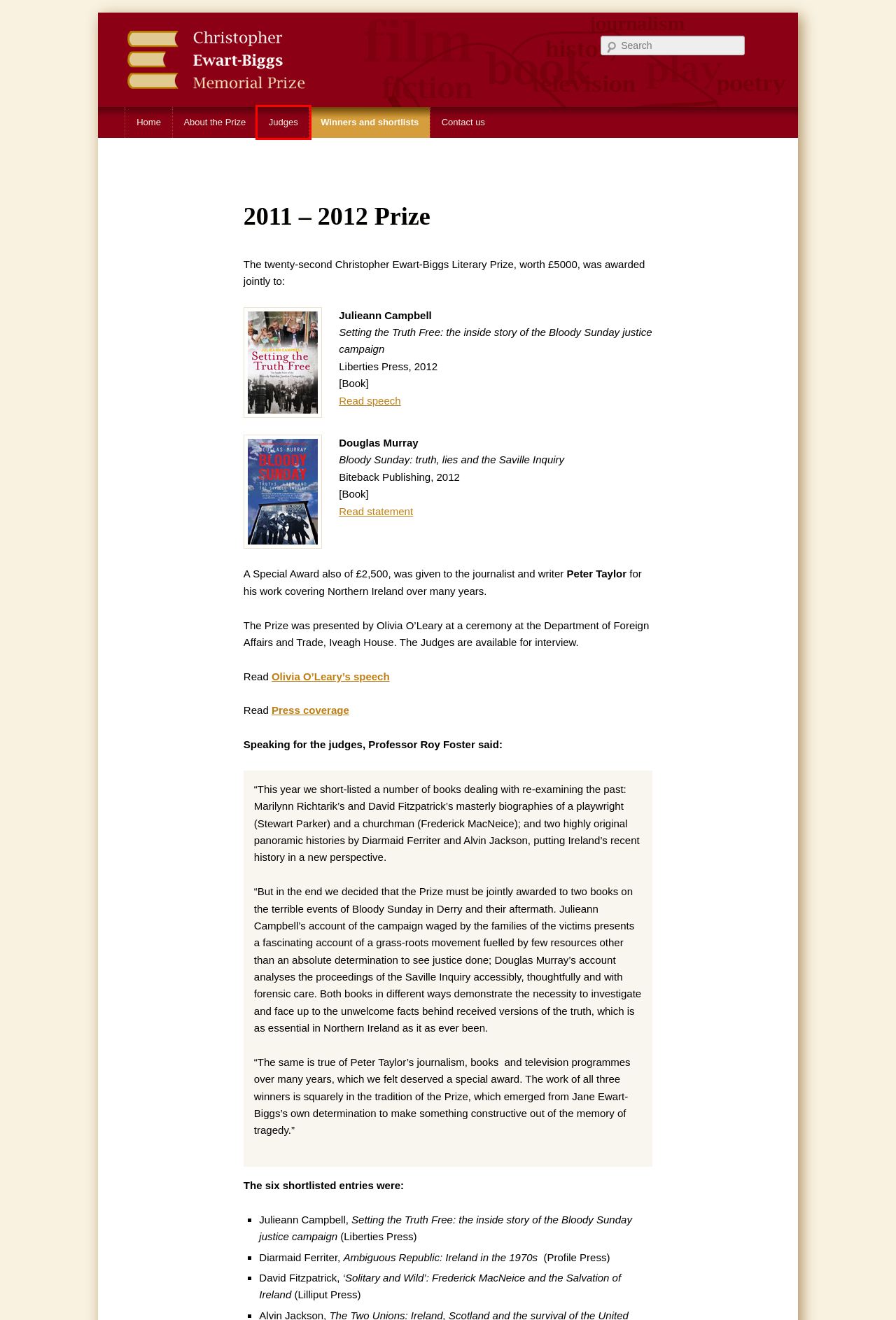Analyze the screenshot of a webpage that features a red rectangle bounding box. Pick the webpage description that best matches the new webpage you would see after clicking on the element within the red bounding box. Here are the candidates:
A. About the Prize | Christopher Ewart-Biggs Memorial Prize
B. Statement from Douglas Murray | Christopher Ewart-Biggs Memorial Prize
C. Winners and shortlists | Christopher Ewart-Biggs Memorial Prize
D. Christopher Ewart-Biggs Memorial Prize | A biennial literary prize
E. Judges | Christopher Ewart-Biggs Memorial Prize
F. Olivia O’Leary’s speech | Christopher Ewart-Biggs Memorial Prize
G. 2011 – 2012 Press coverage | Christopher Ewart-Biggs Memorial Prize
H. Contact us | Christopher Ewart-Biggs Memorial Prize

E